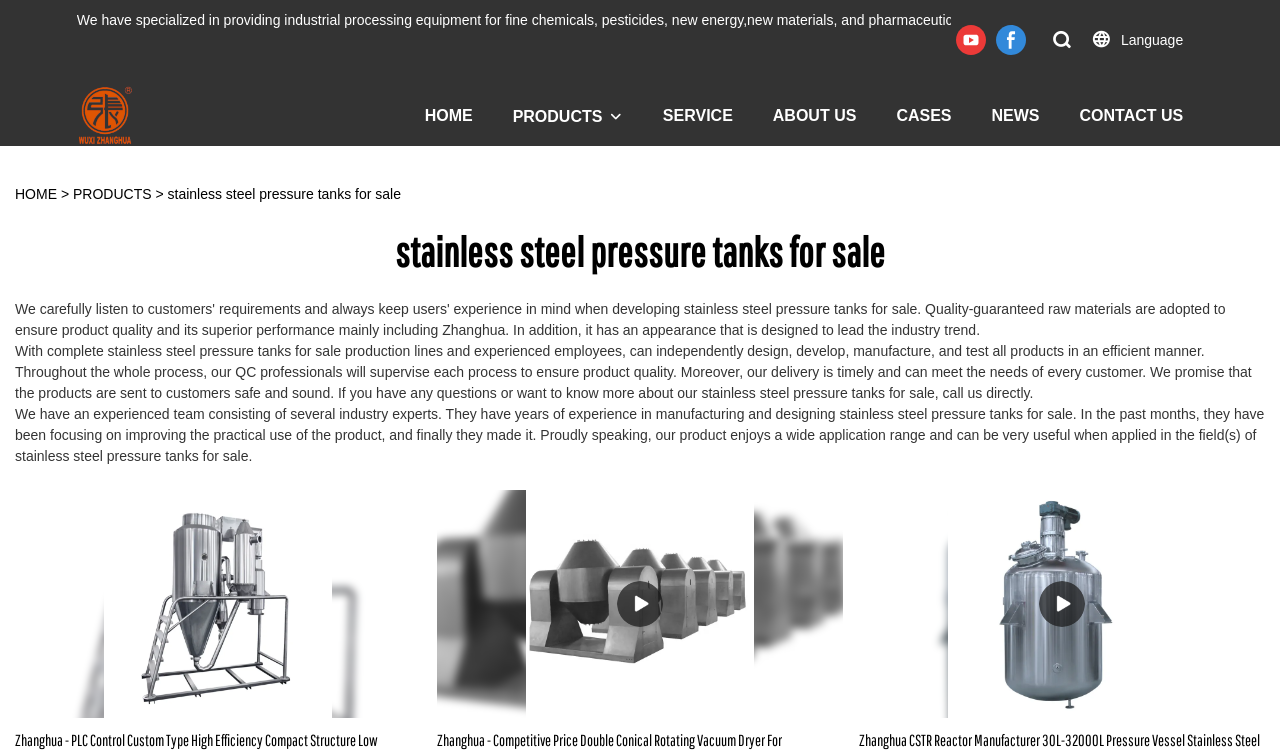Determine the bounding box coordinates of the clickable element to complete this instruction: "Visit the HOME page". Provide the coordinates in the format of four float numbers between 0 and 1, [left, top, right, bottom].

[0.332, 0.136, 0.369, 0.169]